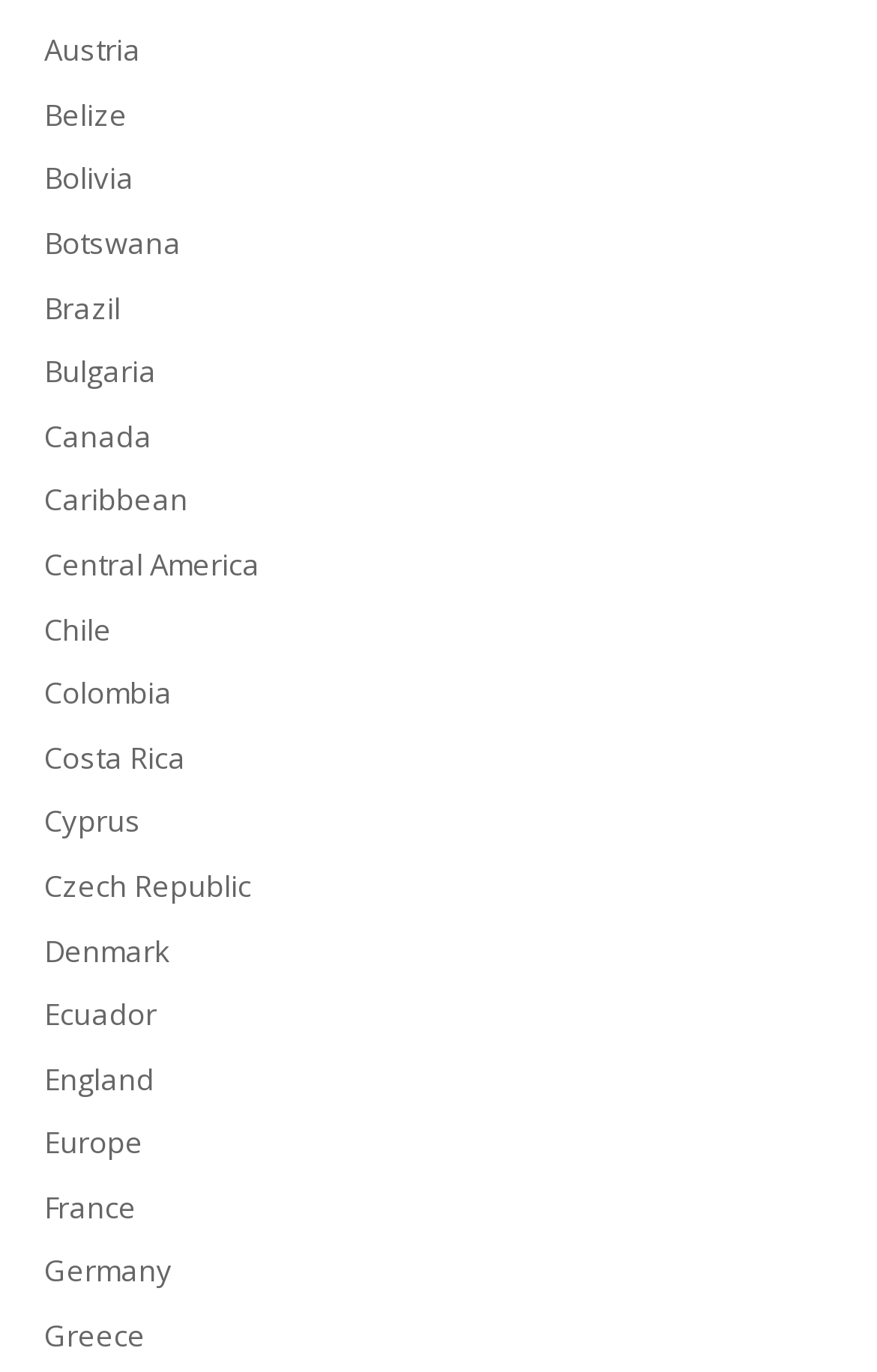Provide a single word or phrase answer to the question: 
What is the first country in the list?

Austria